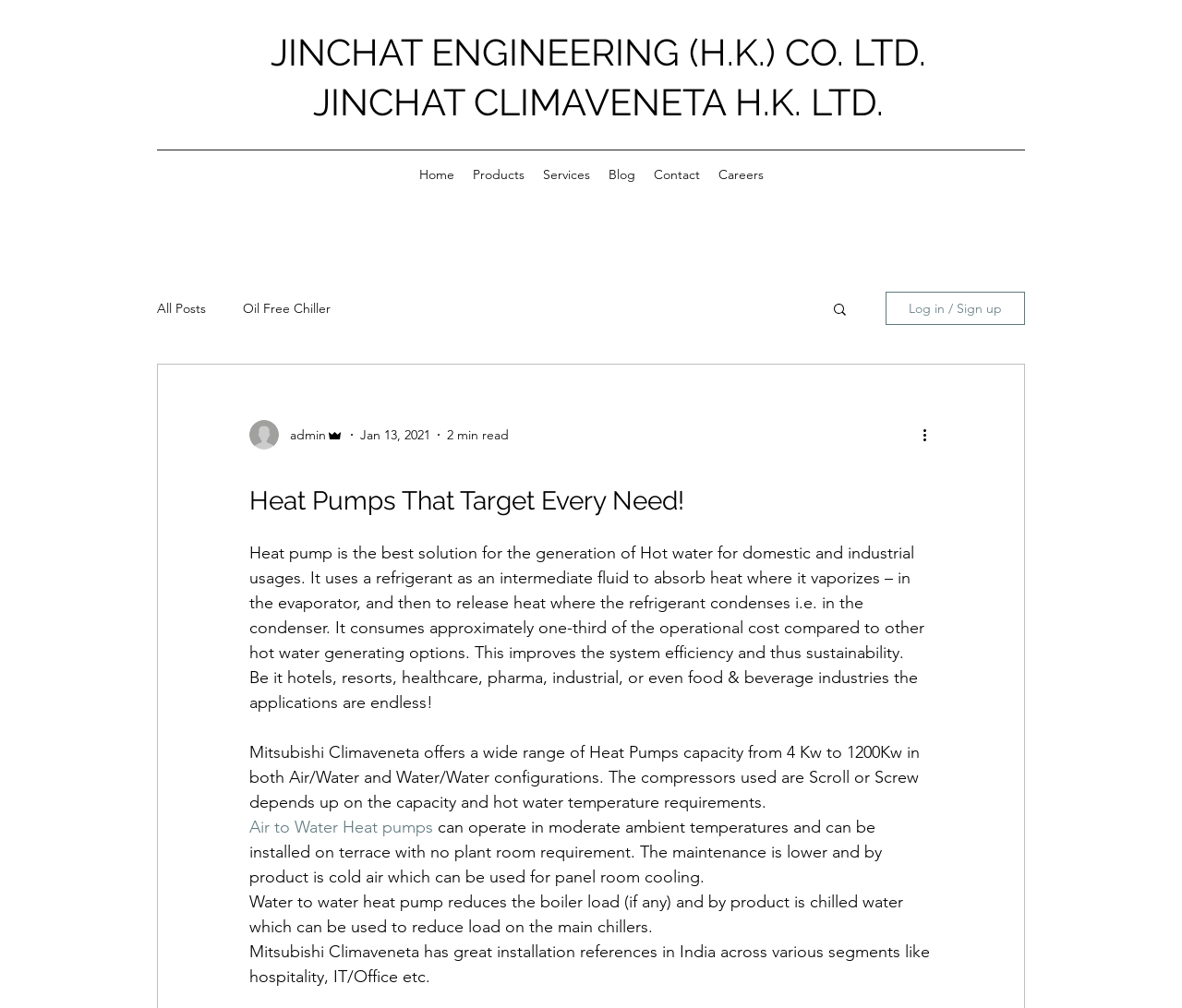Identify the bounding box coordinates of the clickable region necessary to fulfill the following instruction: "Click on the 'Home' link". The bounding box coordinates should be four float numbers between 0 and 1, i.e., [left, top, right, bottom].

[0.346, 0.159, 0.392, 0.187]